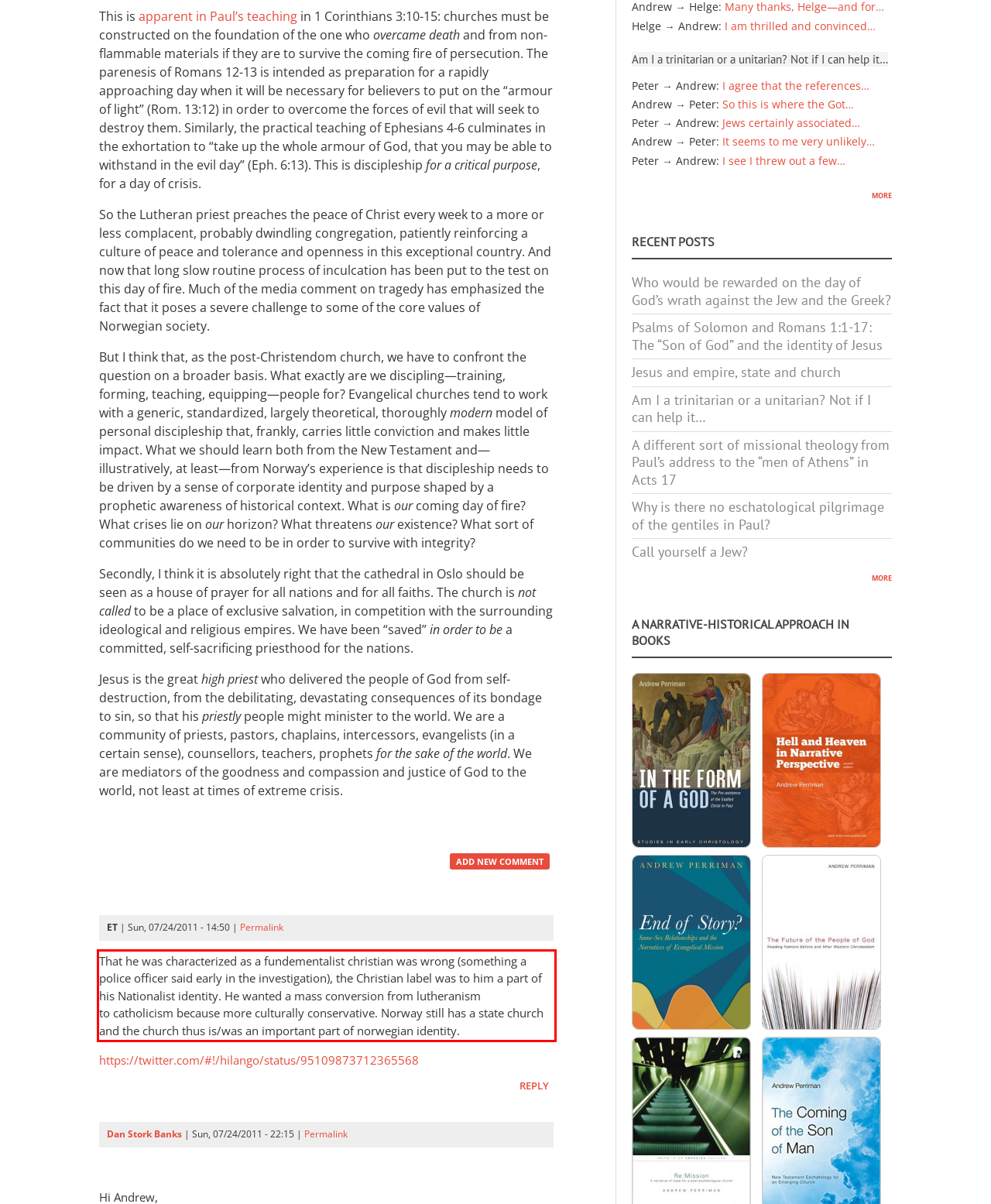You have a screenshot of a webpage with a UI element highlighted by a red bounding box. Use OCR to obtain the text within this highlighted area.

That he was characterized as a fundementalist christian was wrong (something a police officer said early in the investigation), the Christian label was to him a part of his Nationalist identity. He wanted a mass conversion from lutheranism to catholicism because more culturally conservative. Norway still has a state church and the church thus is/was an important part of norwegian identity.